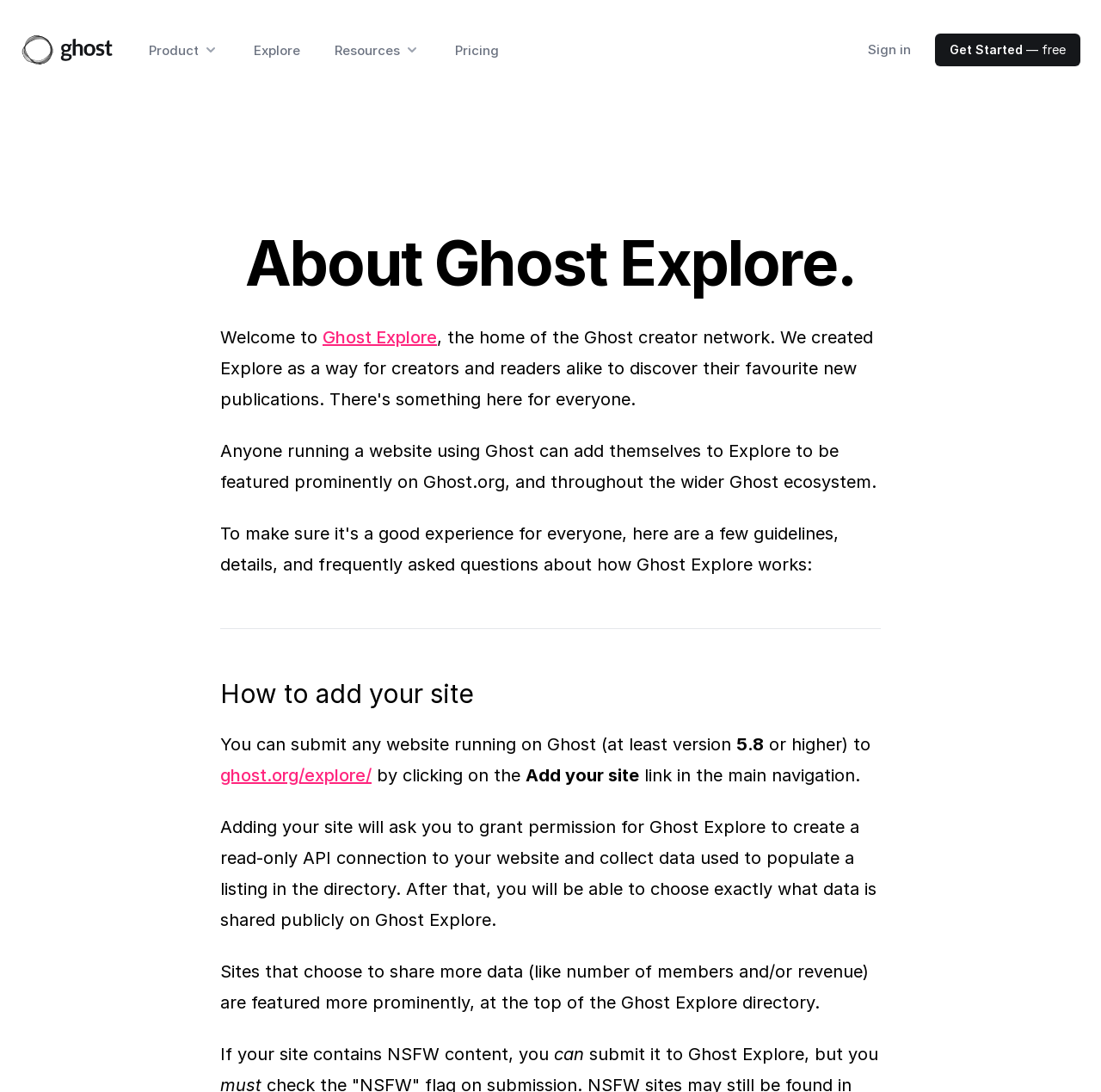Can you give a comprehensive explanation to the question given the content of the image?
What type of content is allowed on Ghost Explore?

The webpage mentions that if a site contains NSFW content, the user can still submit it to Ghost Explore, implying that all types of content are allowed, except for NSFW content.